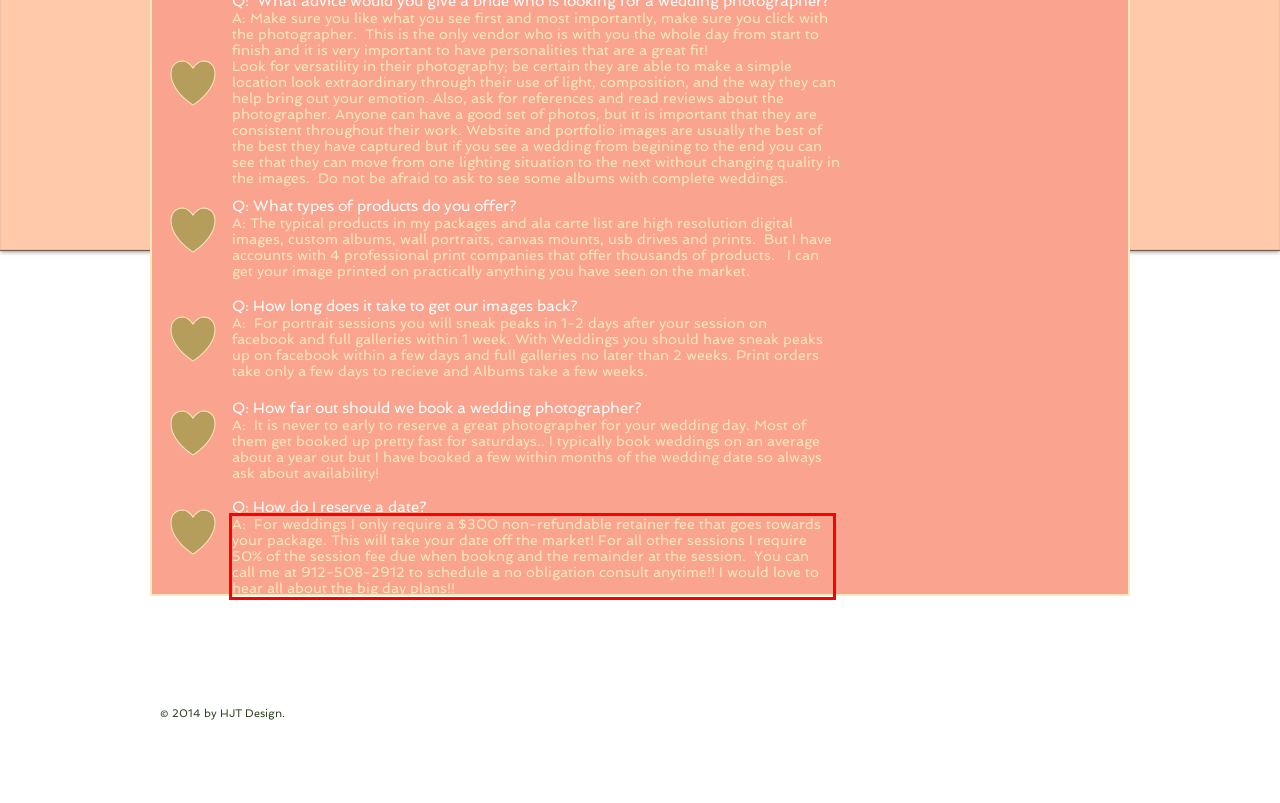You are presented with a screenshot containing a red rectangle. Extract the text found inside this red bounding box.

A: For weddings I only require a $300 non-refundable retainer fee that goes towards your package. This will take your date off the market! For all other sessions I require 50% of the session fee due when bookng and the remainder at the session. You can call me at 912-508-2912 to schedule a no obligation consult anytime!! I would love to hear all about the big day plans!!